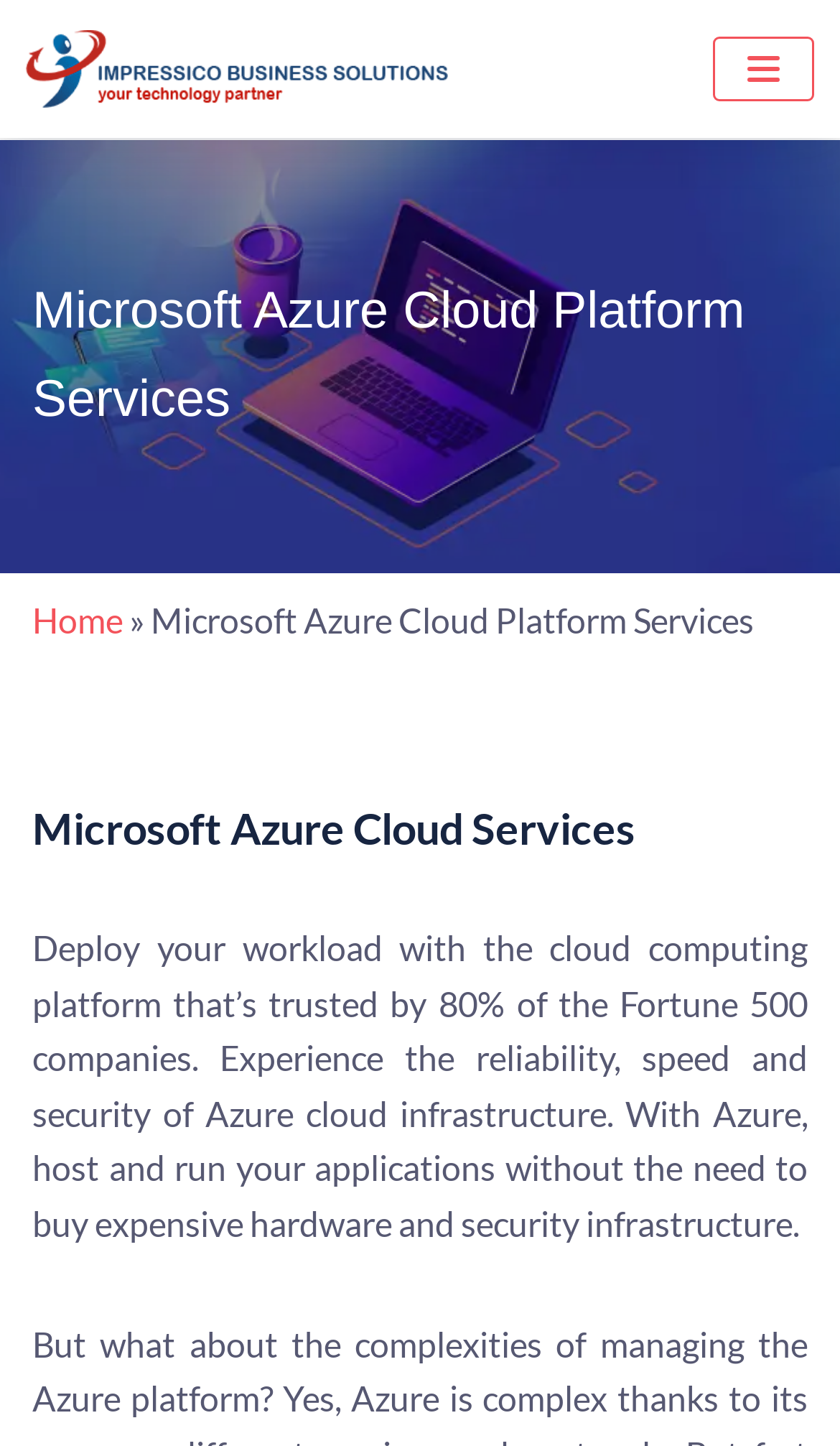Give the bounding box coordinates for this UI element: "Skip to content". The coordinates should be four float numbers between 0 and 1, arranged as [left, top, right, bottom].

[0.0, 0.048, 0.103, 0.077]